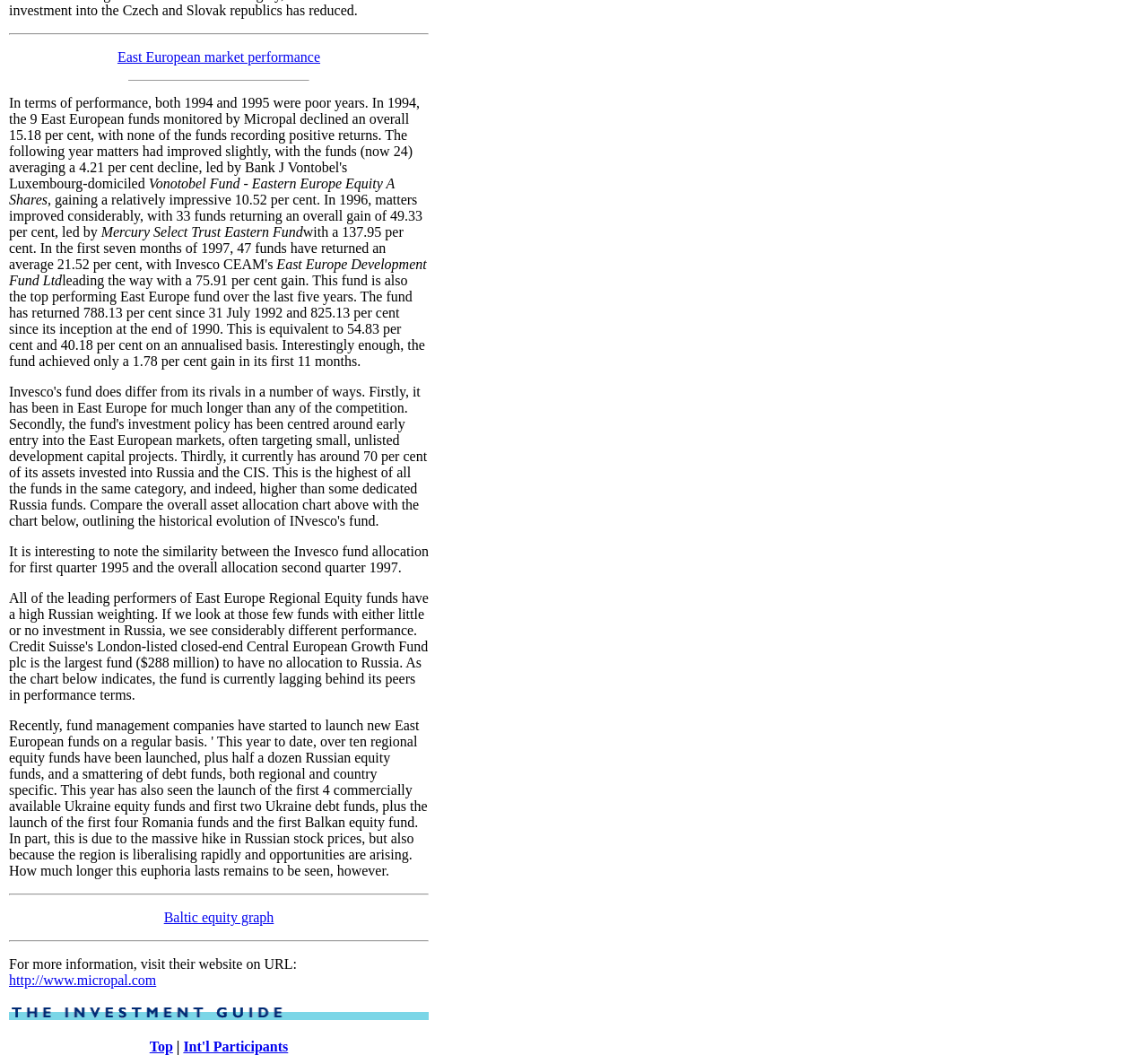Please find the bounding box coordinates (top-left x, top-left y, bottom-right x, bottom-right y) in the screenshot for the UI element described as follows: Int'l Participants

[0.16, 0.976, 0.251, 0.991]